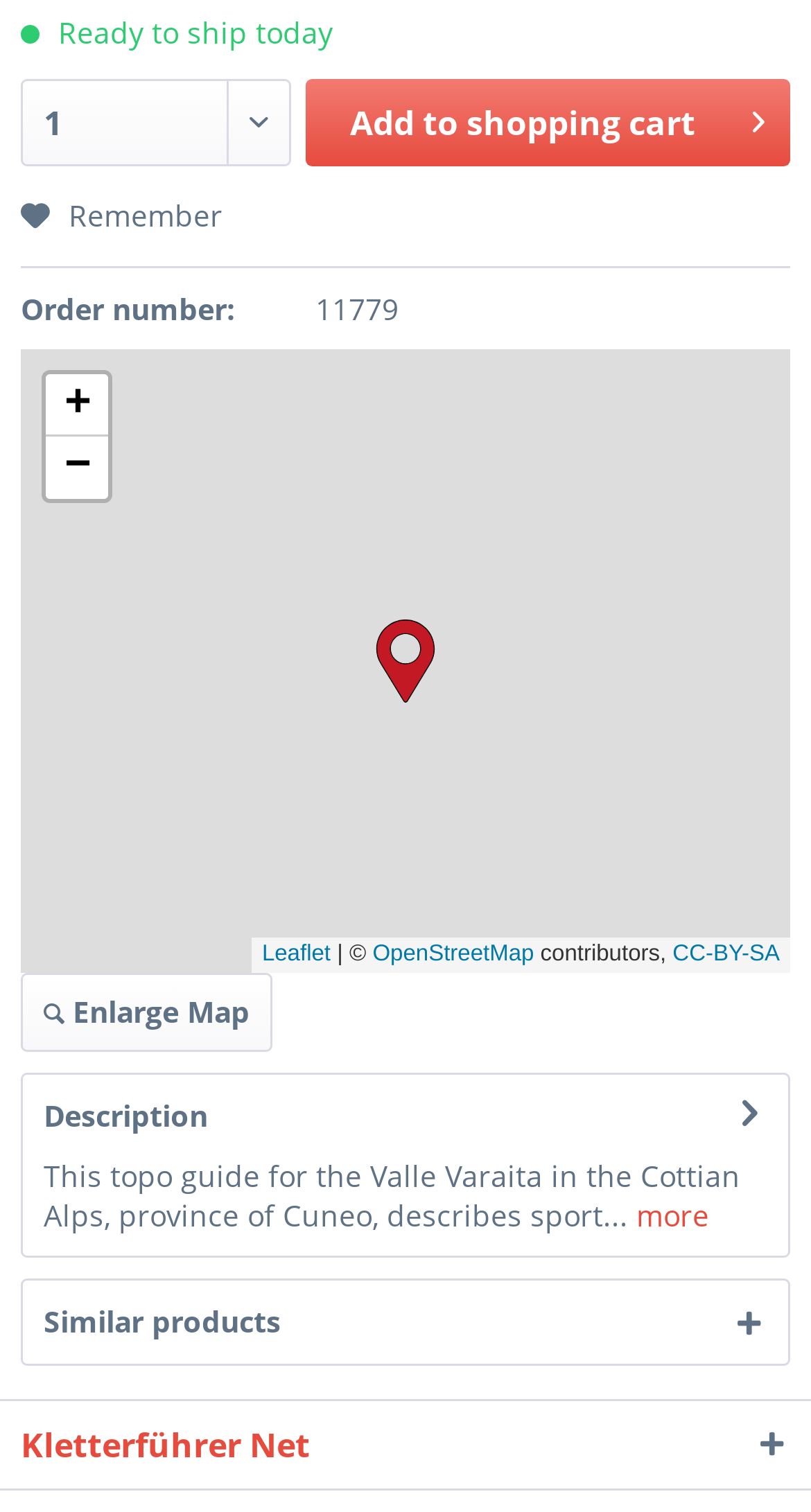Using the format (top-left x, top-left y, bottom-right x, bottom-right y), provide the bounding box coordinates for the described UI element. All values should be floating point numbers between 0 and 1: Add to shopping cart

[0.377, 0.052, 0.974, 0.11]